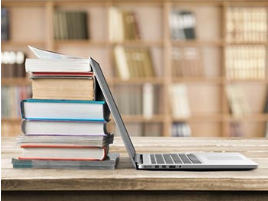Describe all significant details and elements found in the image.

The image features a modern laptop positioned next to a neatly stacked pile of books, symbolizing the intersection of technology and traditional education. The laptop, with its sleek design, is open and ready for use, indicating a focus on digital learning and research. The books, varying in colors and sizes, represent a wealth of knowledge and academic resources. In the background, there are shelves filled with additional books, suggesting a well-stocked library environment that supports both study methods. This setup is particularly relevant for students and educators engaged in academic pursuits, highlighting the blend of physical and digital resources in contemporary learning.